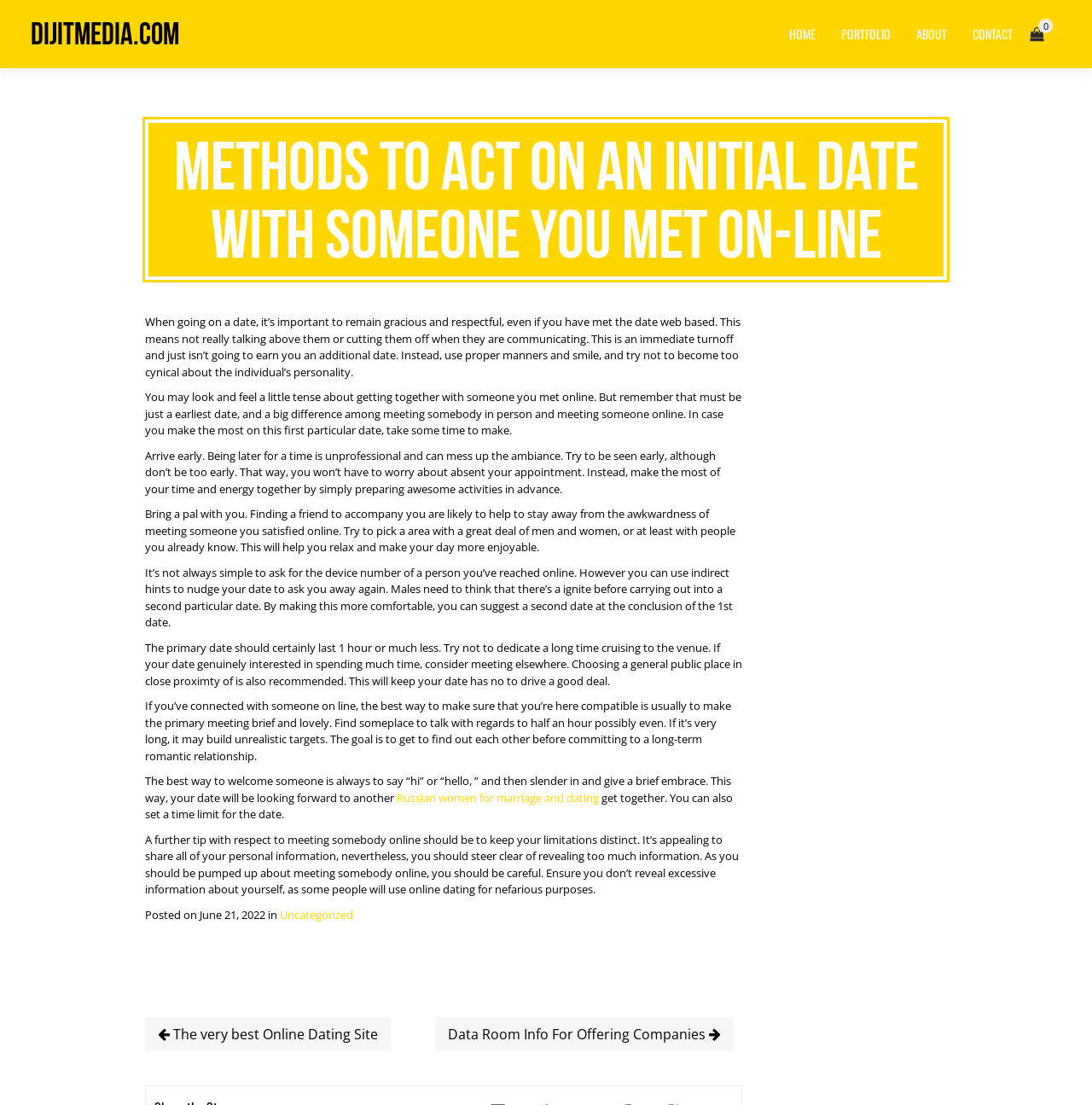What is the purpose of bringing a friend on a date?
Look at the screenshot and respond with a single word or phrase.

To avoid awkwardness